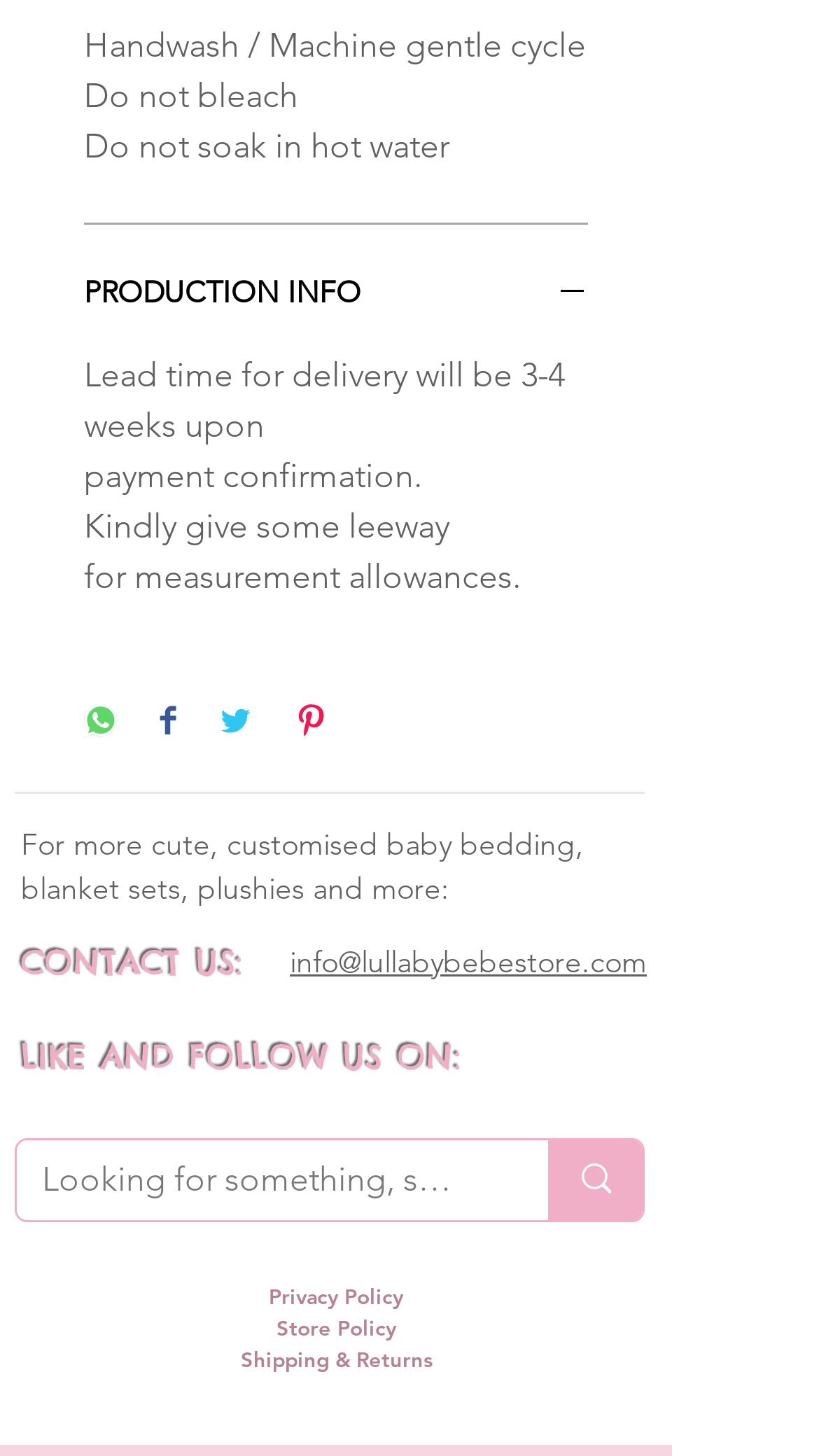Determine the bounding box coordinates of the clickable region to follow the instruction: "Search for something".

[0.668, 0.782, 0.785, 0.837]